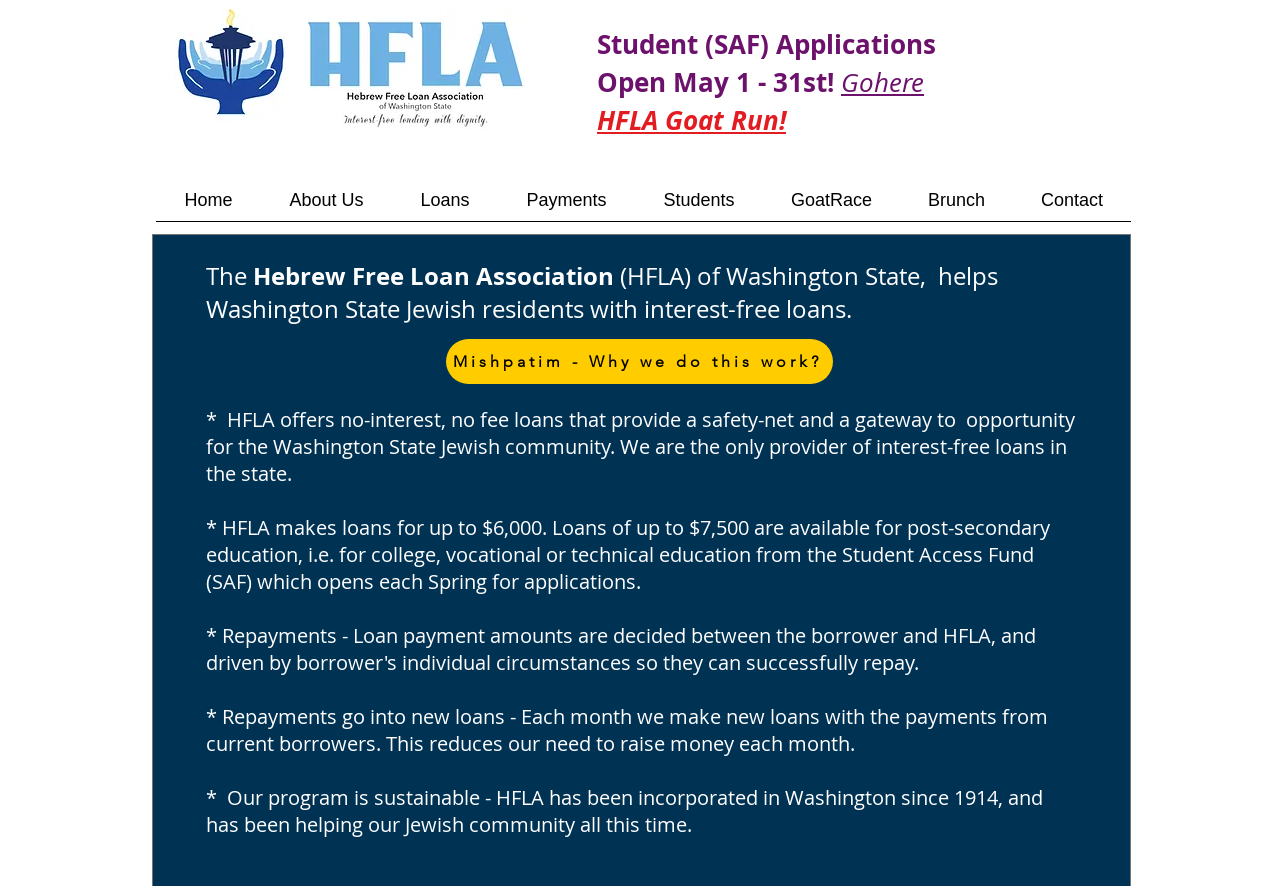Identify the bounding box coordinates for the element you need to click to achieve the following task: "Click on 'Gohere' to apply for student loans". The coordinates must be four float values ranging from 0 to 1, formatted as [left, top, right, bottom].

[0.657, 0.073, 0.722, 0.113]